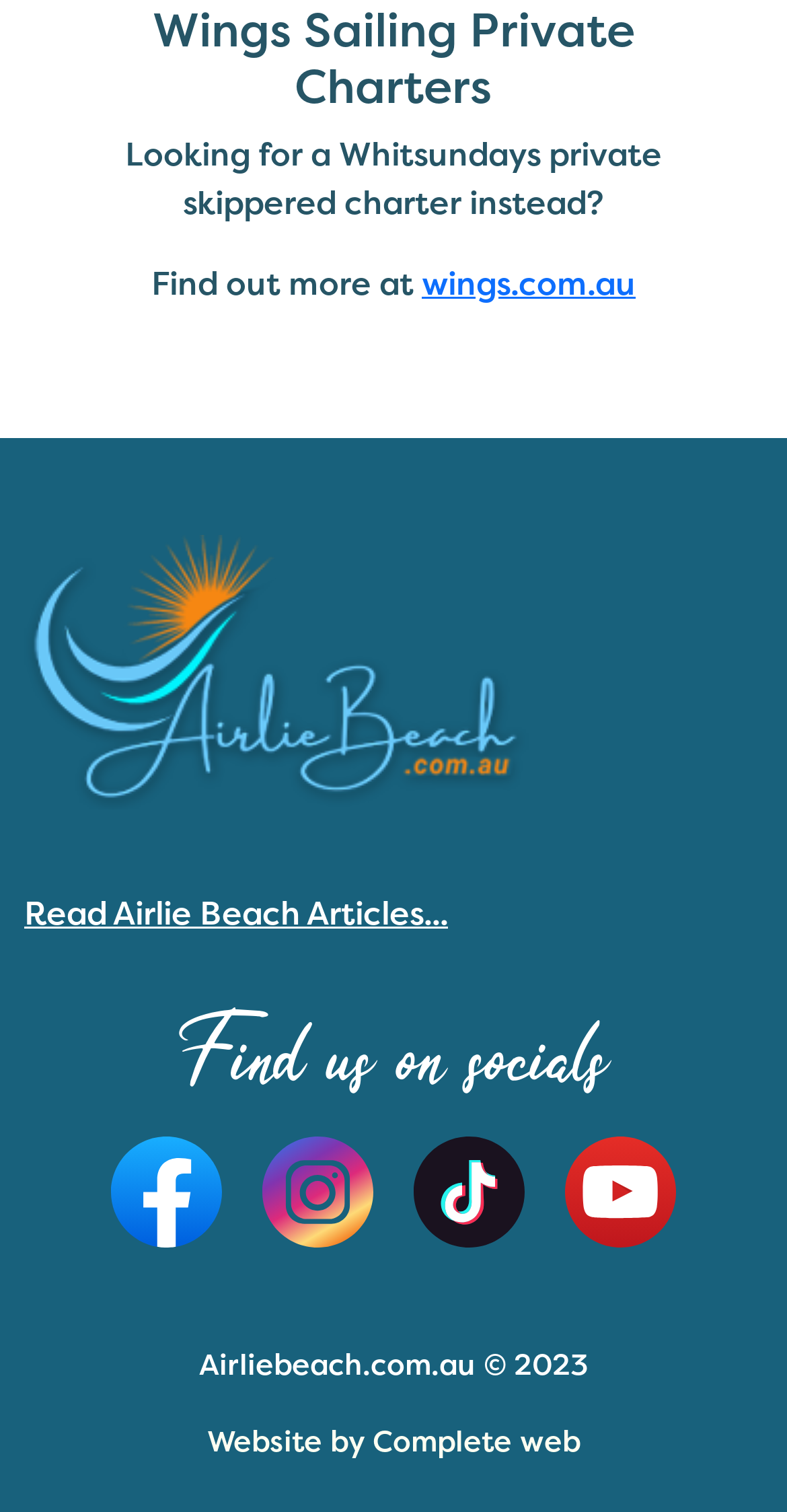Can you show the bounding box coordinates of the region to click on to complete the task described in the instruction: "Check the website copyright information"?

[0.253, 0.892, 0.747, 0.915]